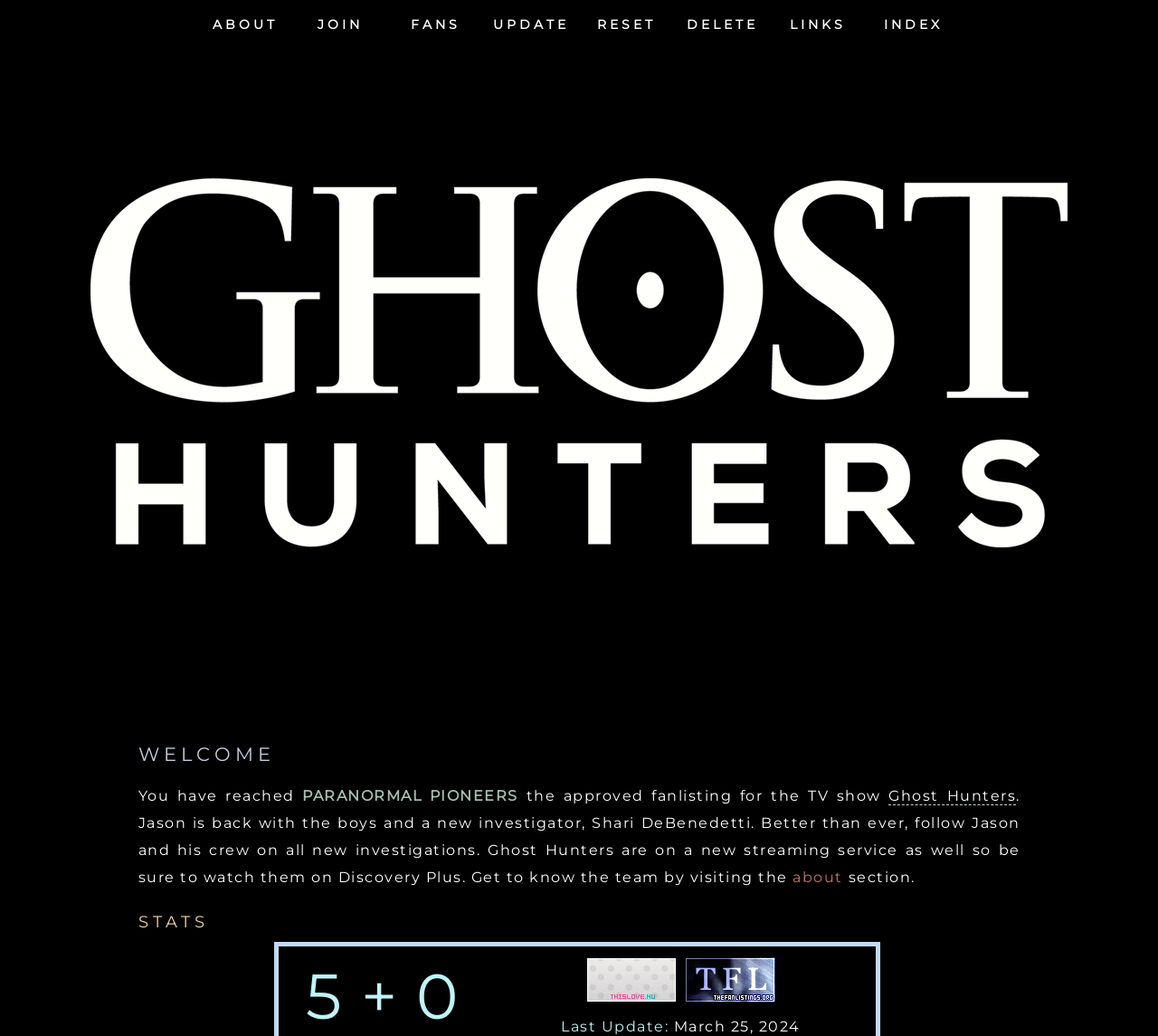What is the name of the TV show?
Using the image as a reference, give a one-word or short phrase answer.

Ghost Hunters